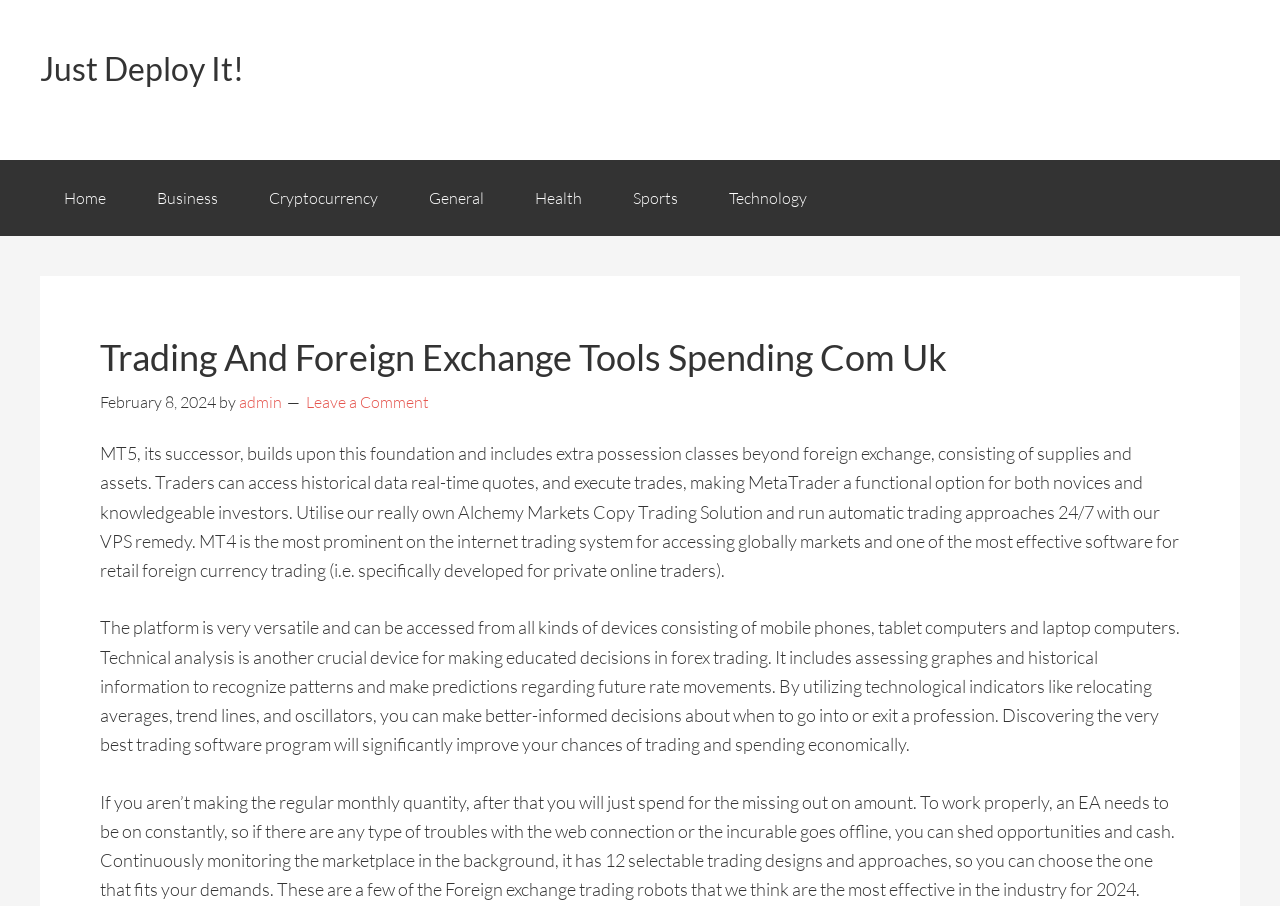Give a one-word or short-phrase answer to the following question: 
What is the date of the article?

February 8, 2024